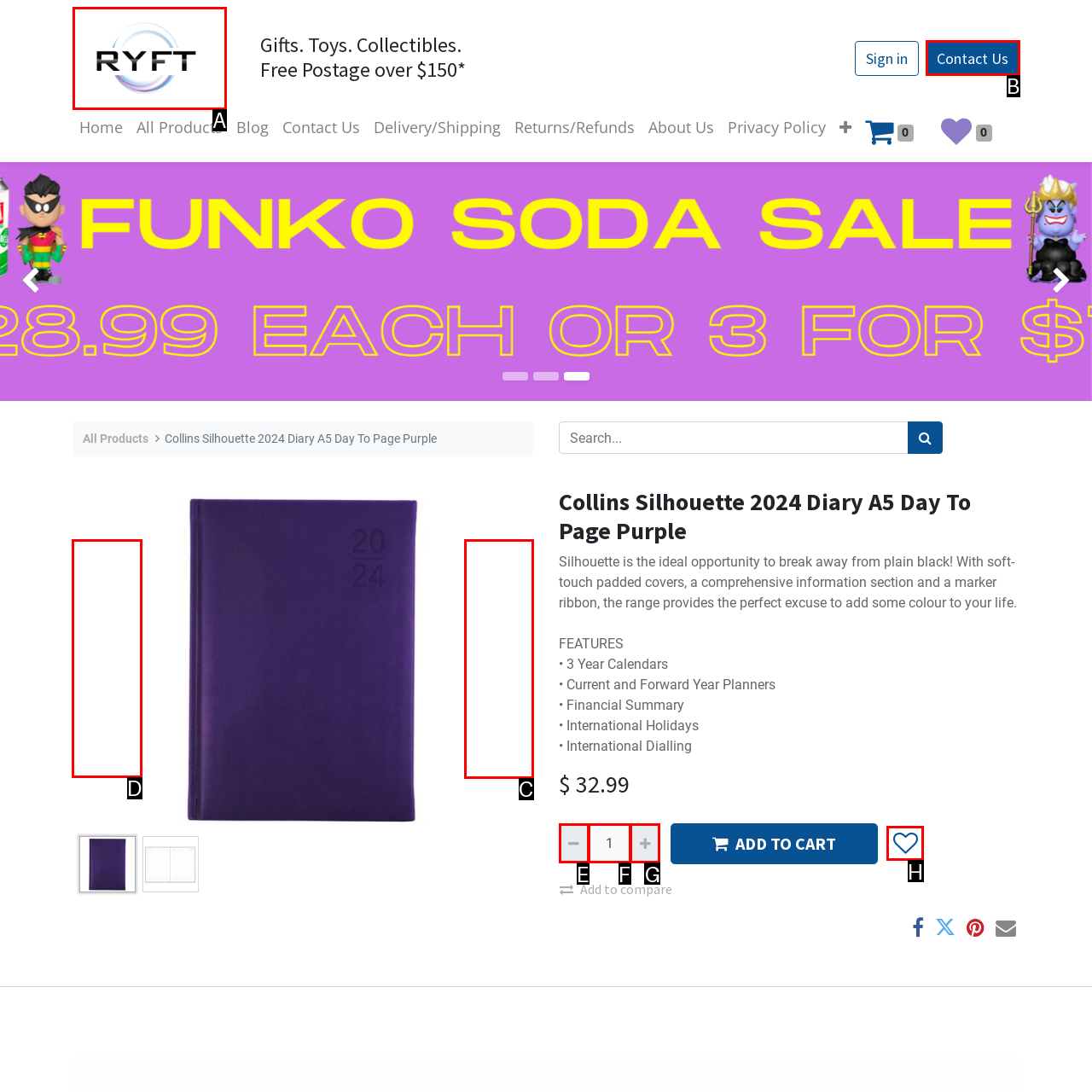Tell me which letter I should select to achieve the following goal: View previous product
Answer with the corresponding letter from the provided options directly.

D